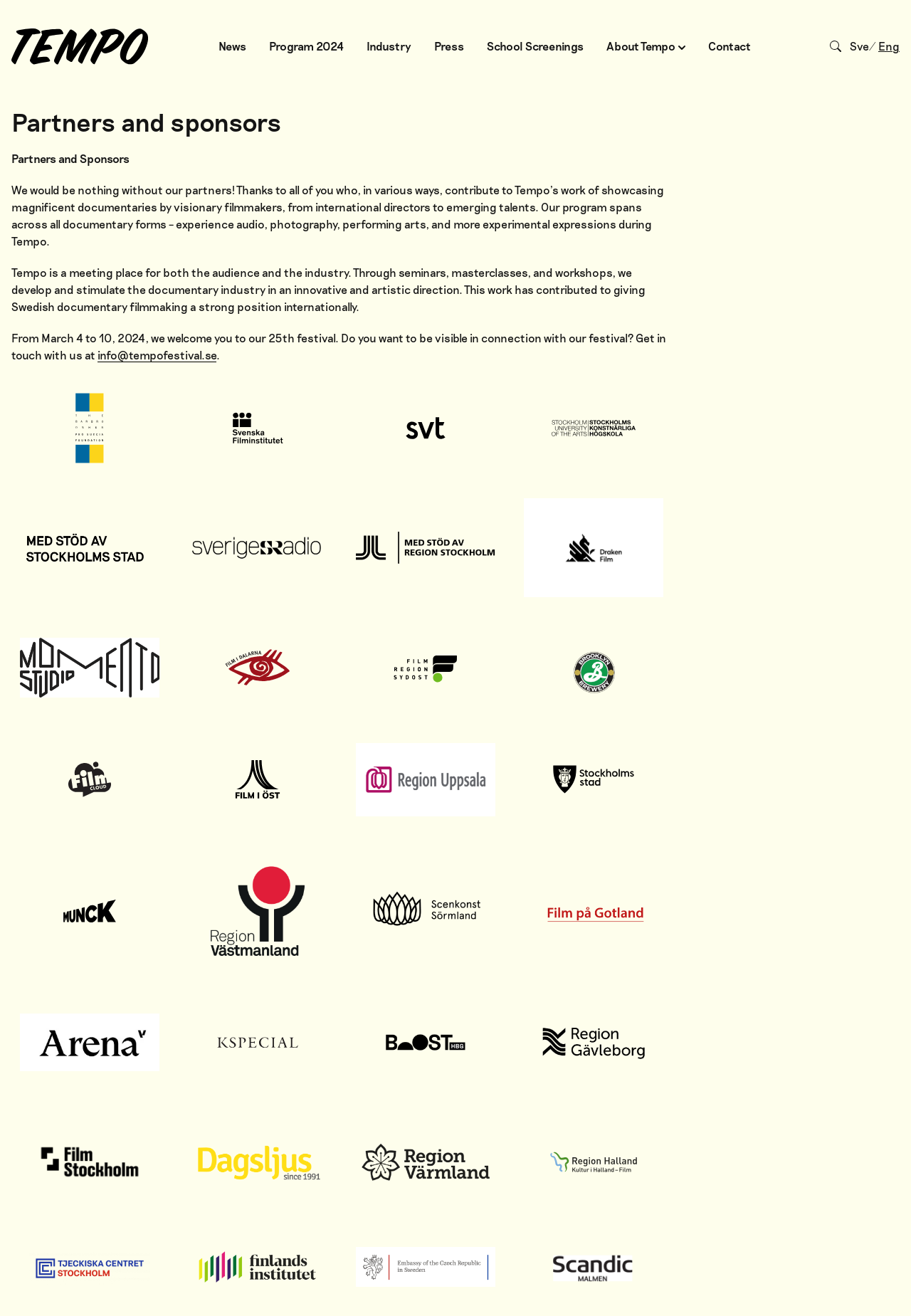Please determine the bounding box coordinates of the element's region to click in order to carry out the following instruction: "View the program for 2024". The coordinates should be four float numbers between 0 and 1, i.e., [left, top, right, bottom].

[0.295, 0.03, 0.377, 0.04]